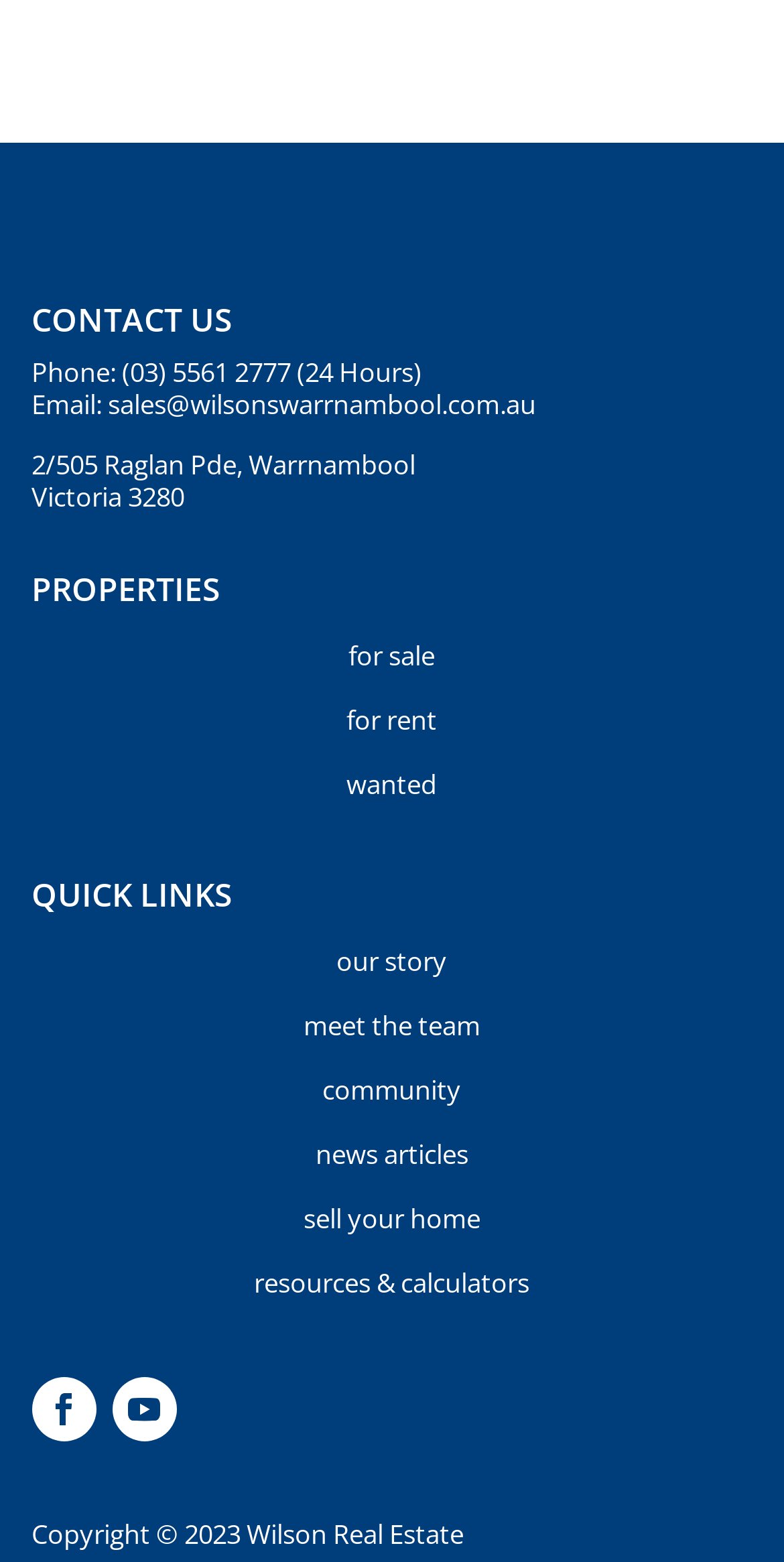Please determine the bounding box coordinates of the clickable area required to carry out the following instruction: "check email address". The coordinates must be four float numbers between 0 and 1, represented as [left, top, right, bottom].

[0.137, 0.248, 0.684, 0.271]